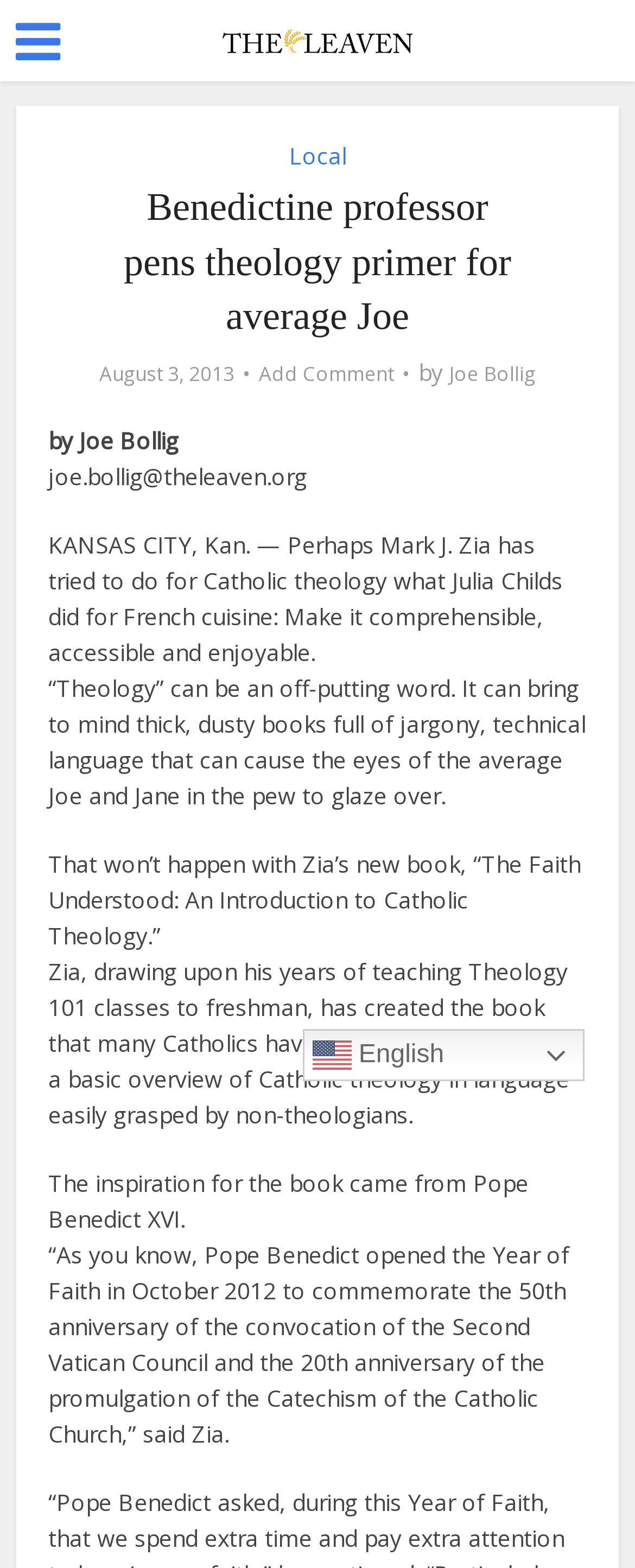What is the title of Mark J. Zia's book?
Look at the screenshot and give a one-word or phrase answer.

The Faith Understood